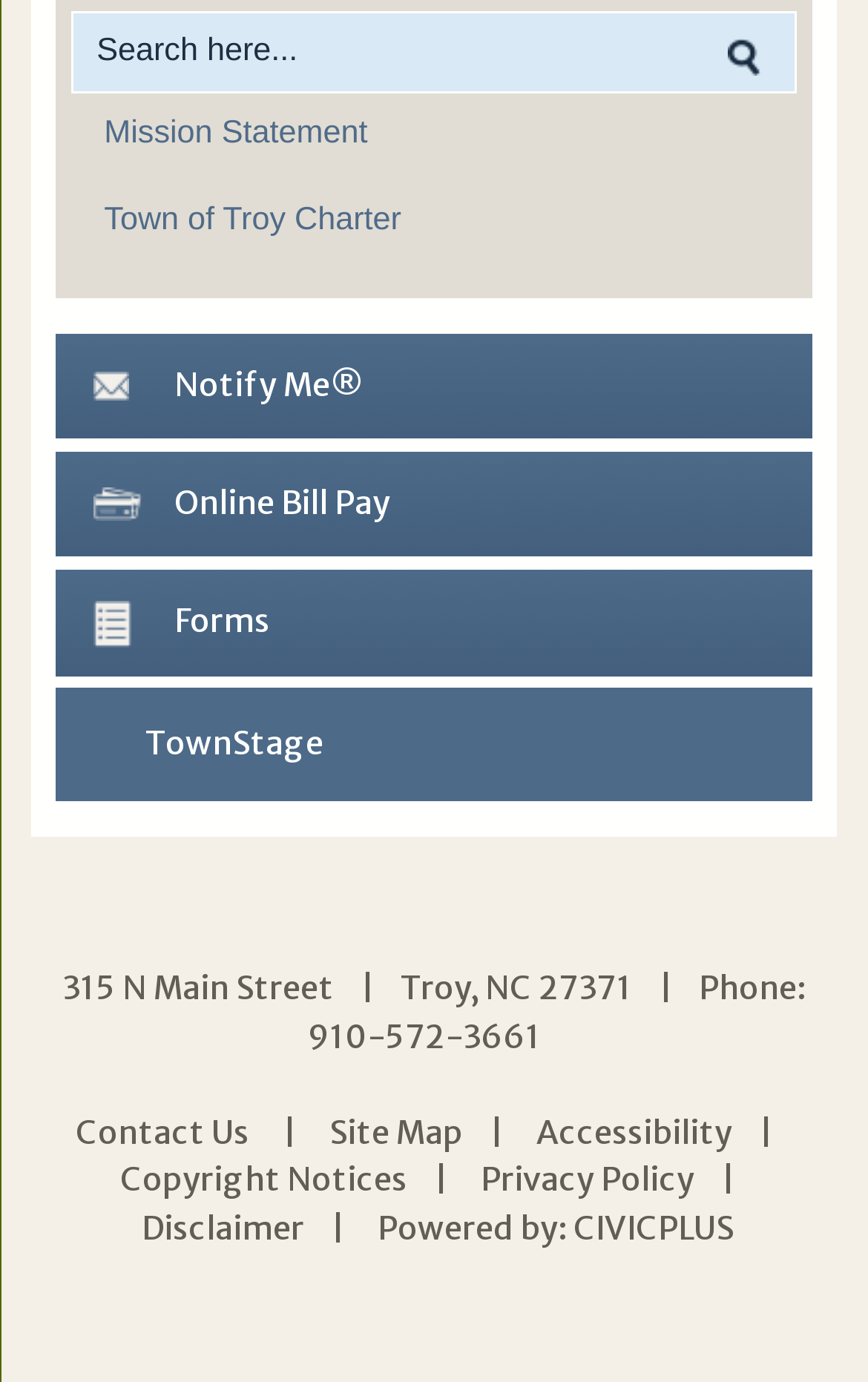By analyzing the image, answer the following question with a detailed response: How many links are there in the 'Info Advanced' region?

The 'Info Advanced' region can be found by looking at the region element with the bounding box coordinates [0.037, 0.652, 0.963, 0.954]. Within this region, there are 5 links: 'Contact Us', 'Site Map', 'Accessibility', 'Copyright Notices', and 'Privacy Policy'. Therefore, there are 5 links in the 'Info Advanced' region.